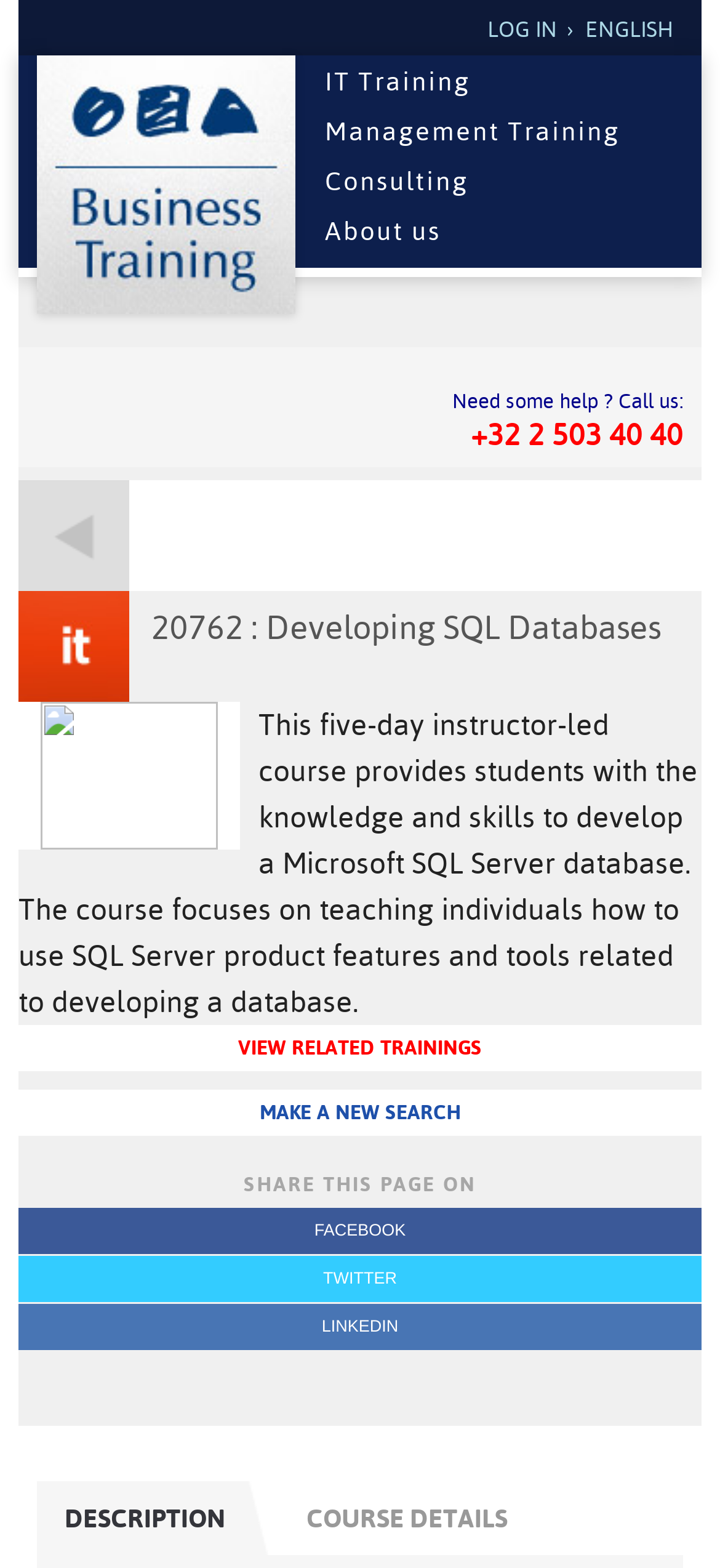Identify the bounding box coordinates of the region that should be clicked to execute the following instruction: "Skip to main content".

[0.285, 0.0, 0.474, 0.005]